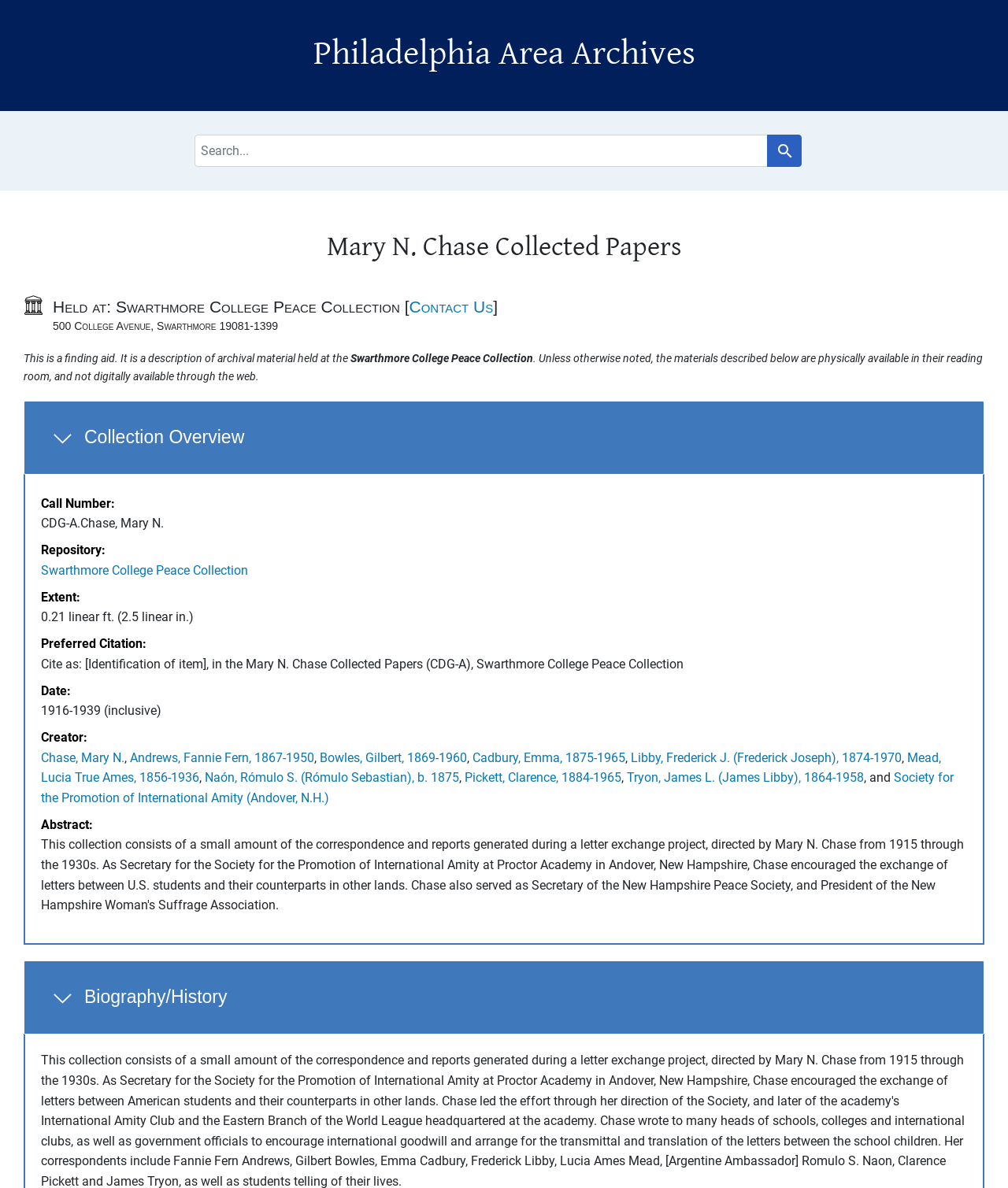Answer the question briefly using a single word or phrase: 
What is the date range of the collection?

1916-1939